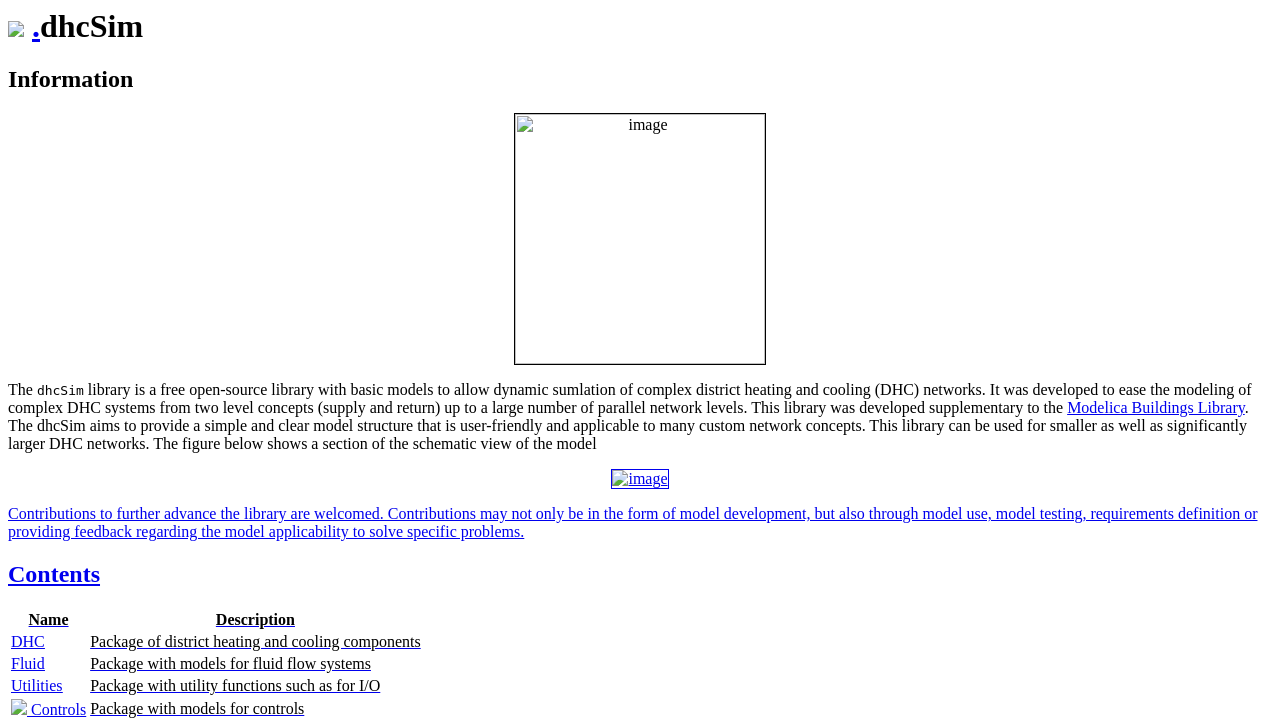Highlight the bounding box coordinates of the element that should be clicked to carry out the following instruction: "follow the Modelica Buildings Library link". The coordinates must be given as four float numbers ranging from 0 to 1, i.e., [left, top, right, bottom].

[0.834, 0.555, 0.972, 0.578]